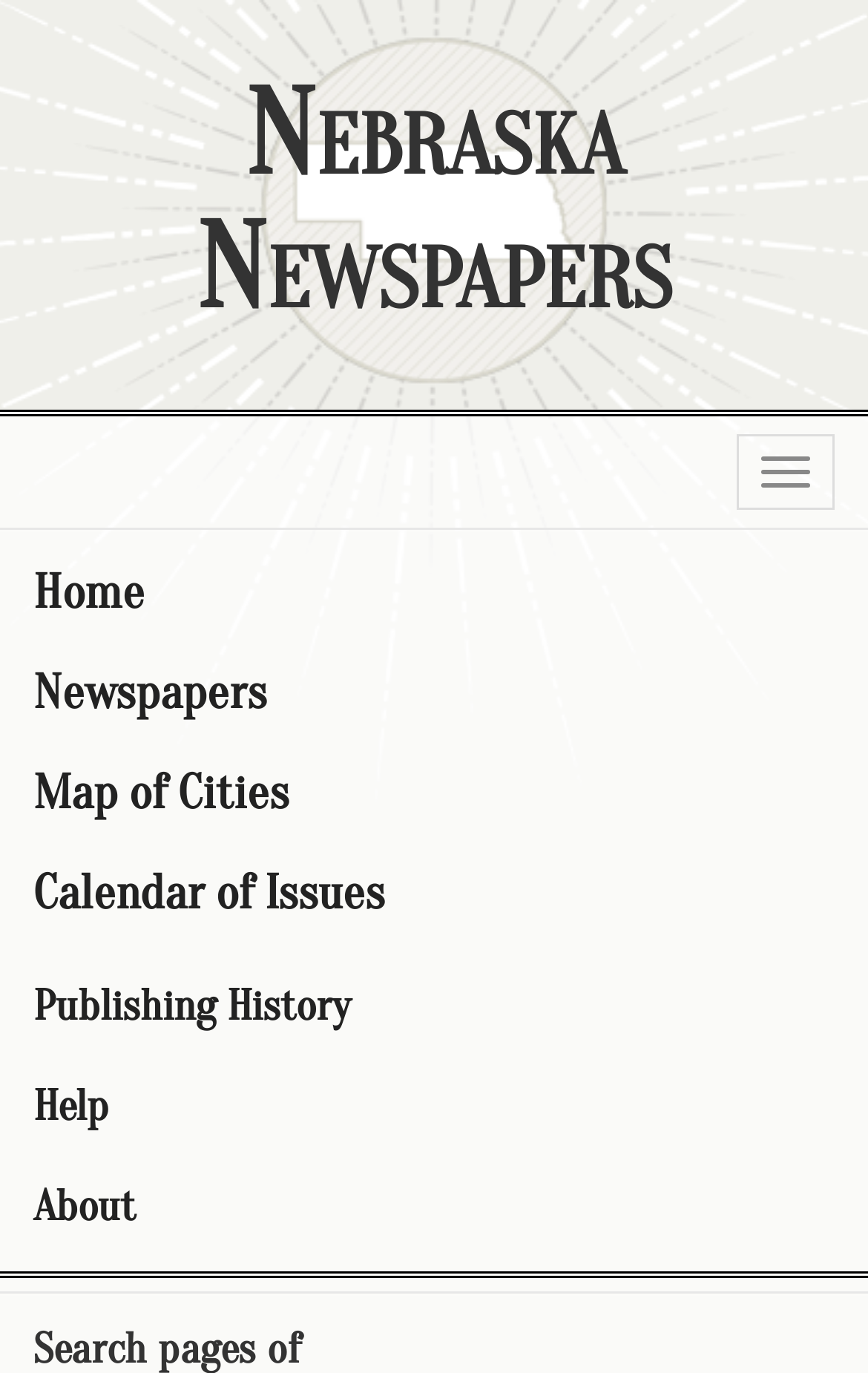How many buttons are on the page?
Using the visual information from the image, give a one-word or short-phrase answer.

1